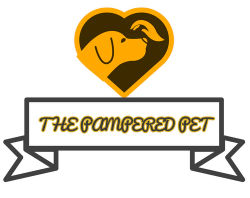Respond to the question with just a single word or phrase: 
What is the color of the dog's head silhouette?

Yellow